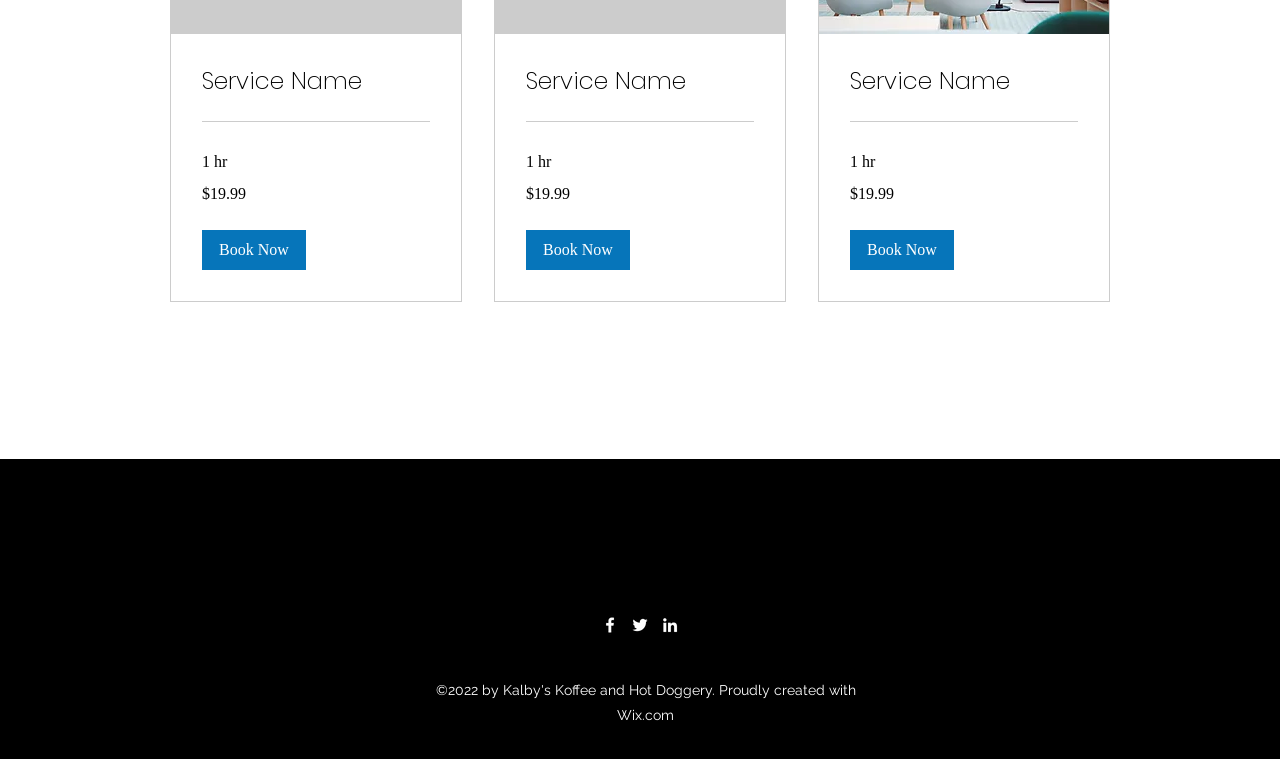Provide a brief response using a word or short phrase to this question:
How many services are listed on this page?

3